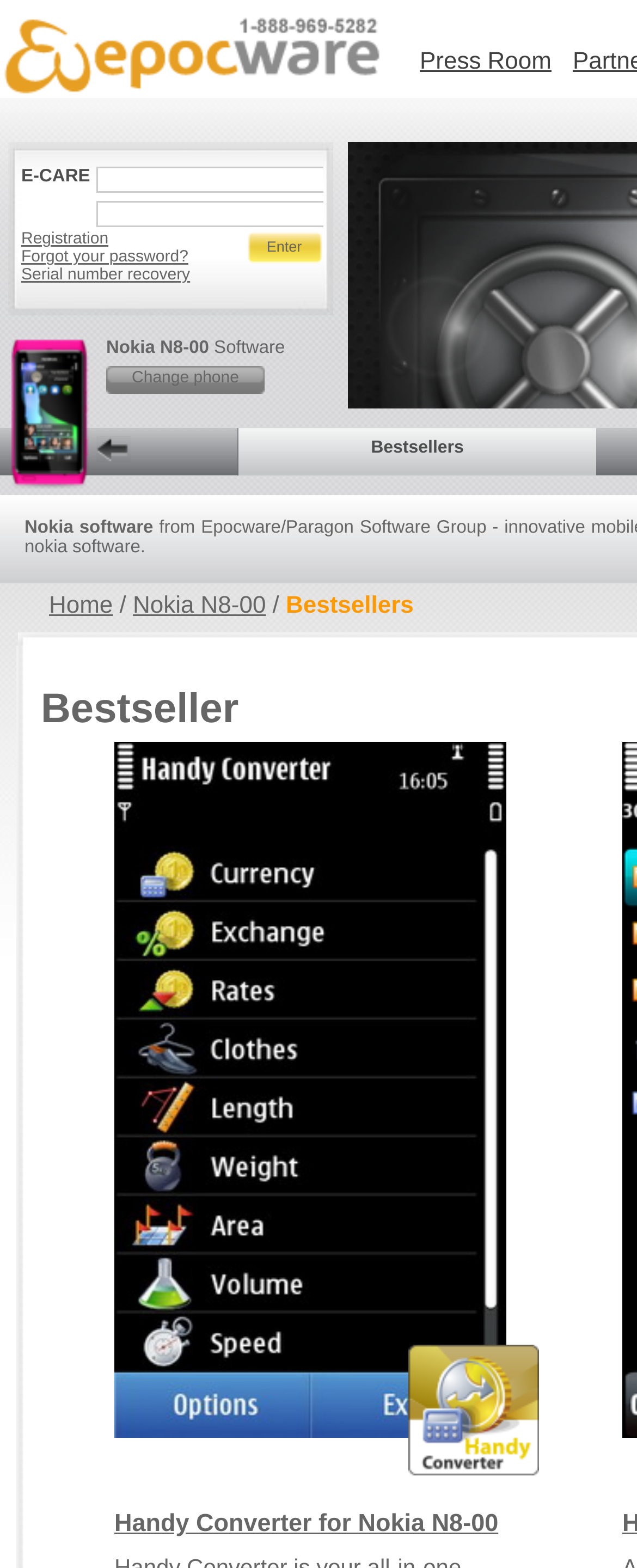Extract the bounding box of the UI element described as: "Home".

[0.077, 0.378, 0.177, 0.395]